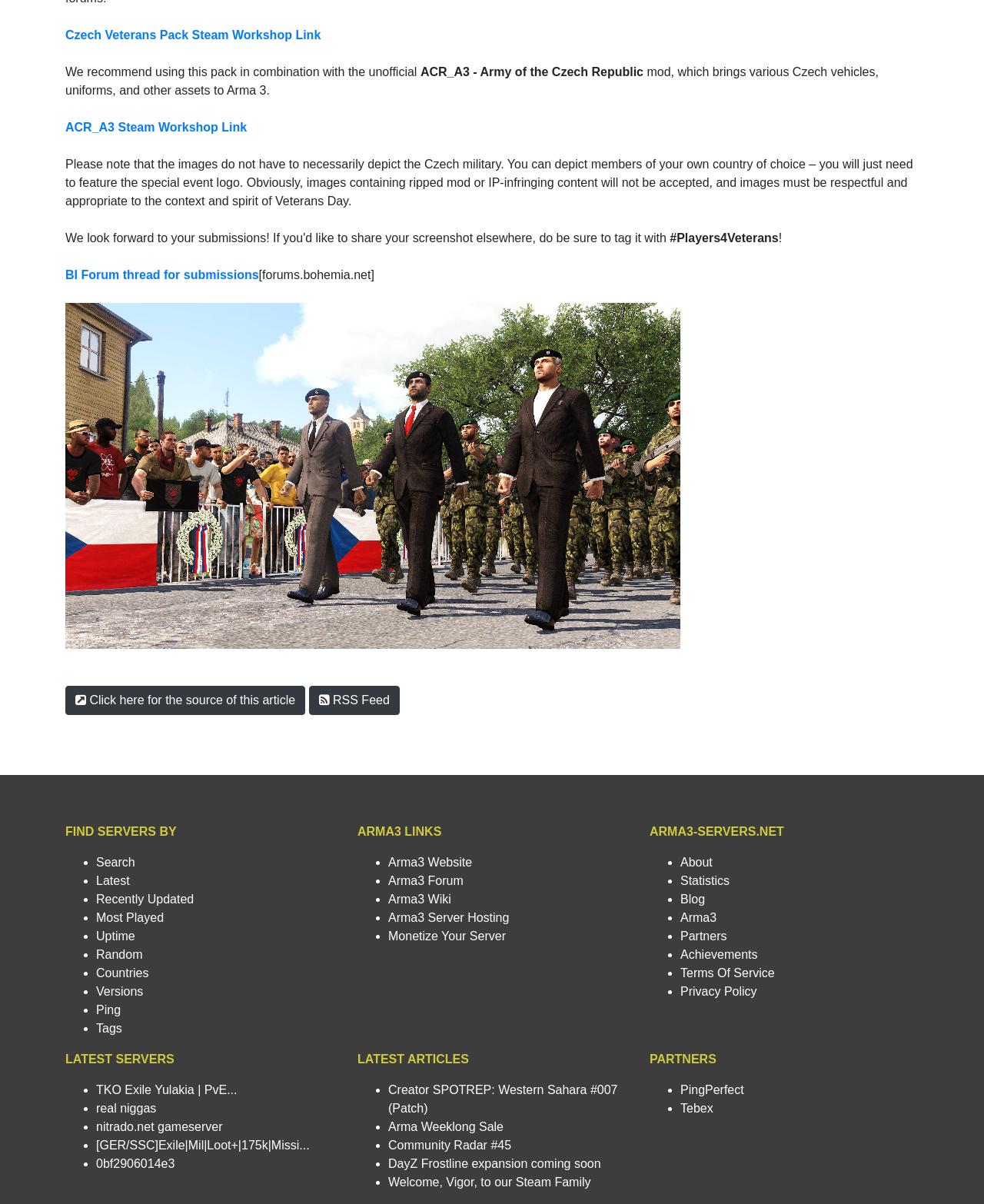Please find the bounding box coordinates of the element that must be clicked to perform the given instruction: "Click the 'News' link". The coordinates should be four float numbers from 0 to 1, i.e., [left, top, right, bottom].

None